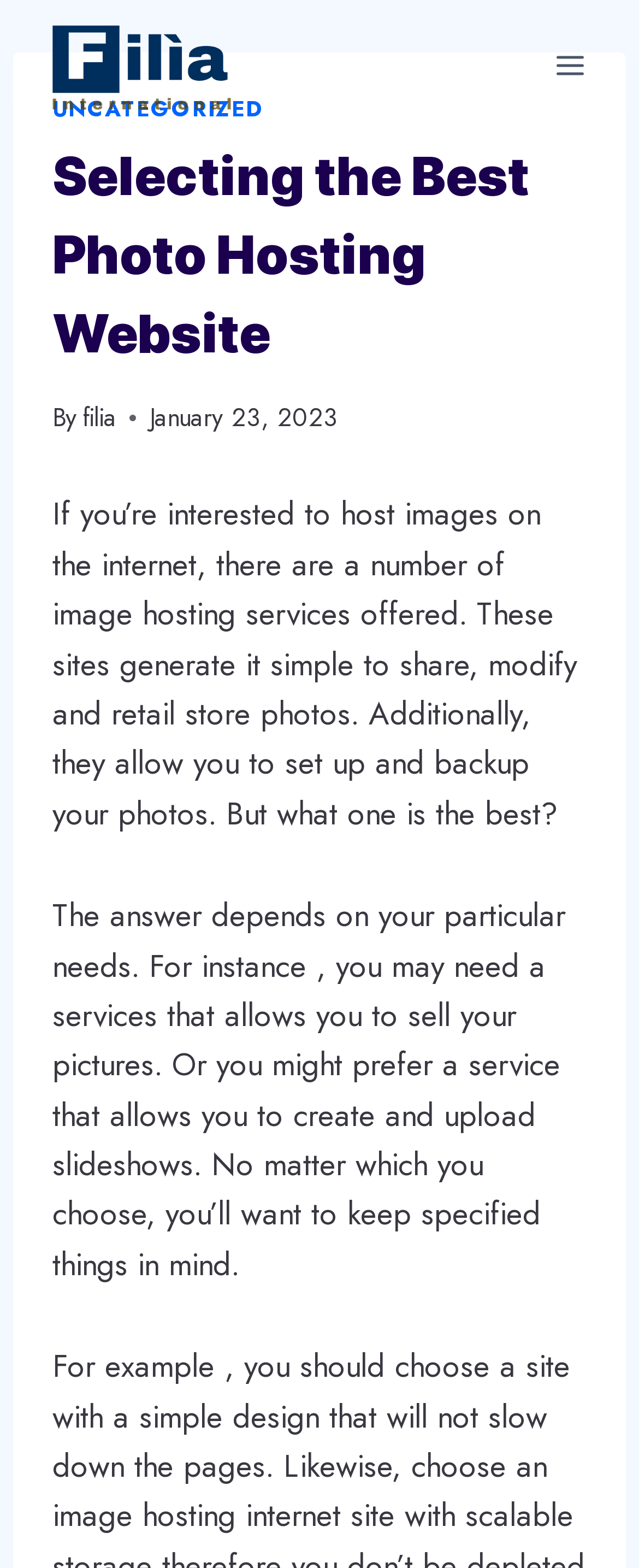Who is the author of the article?
Refer to the screenshot and respond with a concise word or phrase.

Filia